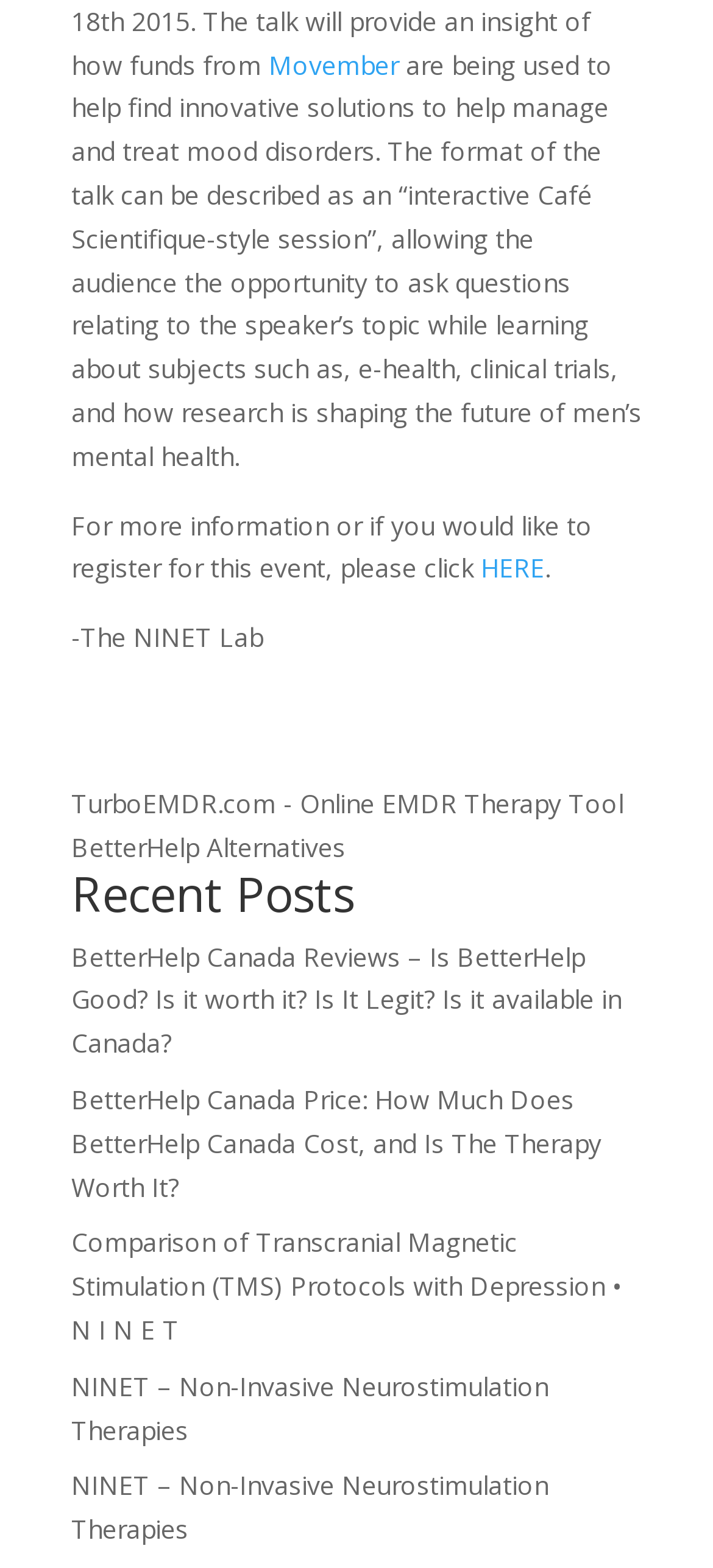Please answer the following question using a single word or phrase: 
What is the category of the recent posts?

Mental health